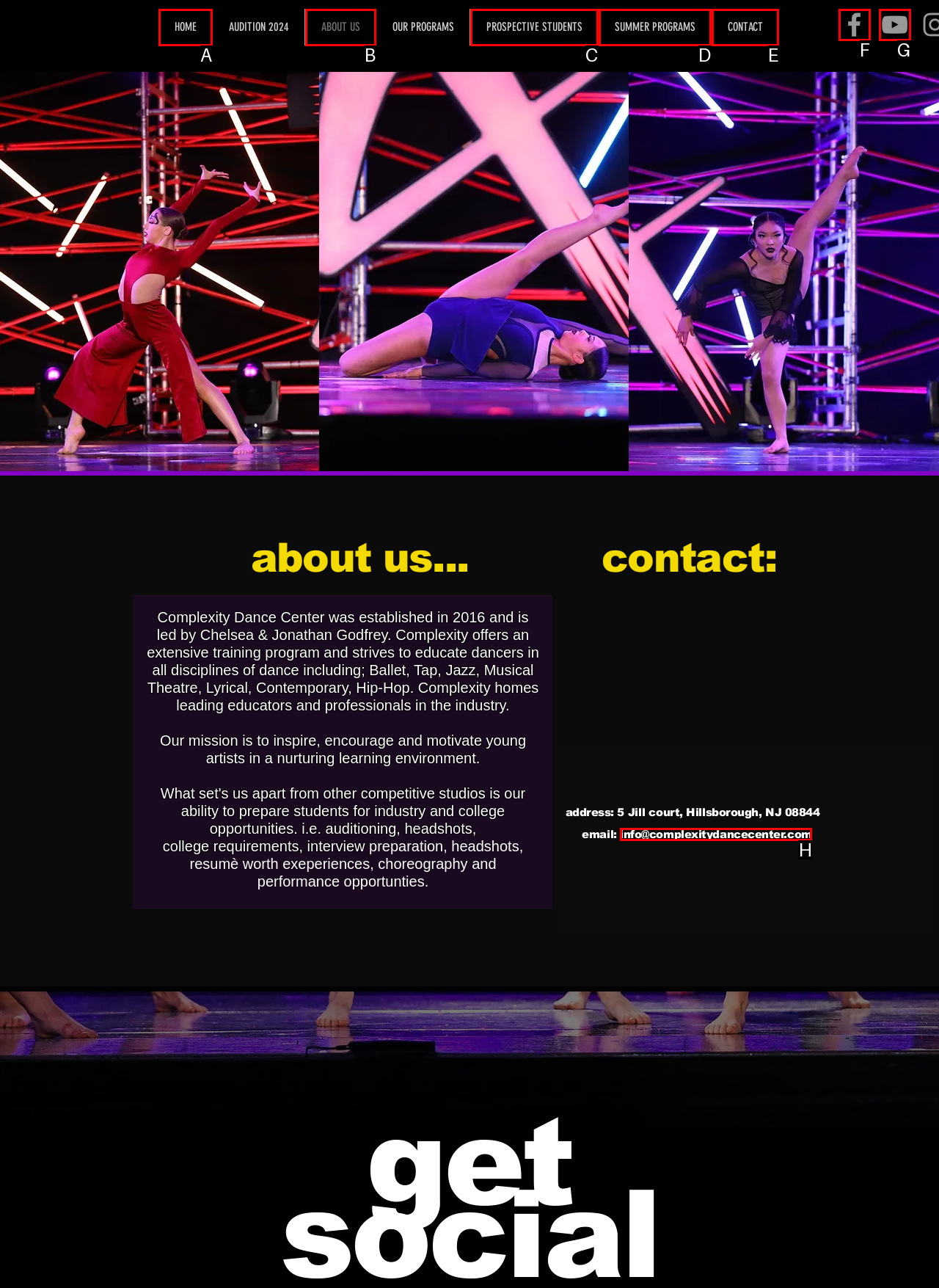Select the appropriate option that fits: aria-label="Grey Facebook Icon"
Reply with the letter of the correct choice.

F